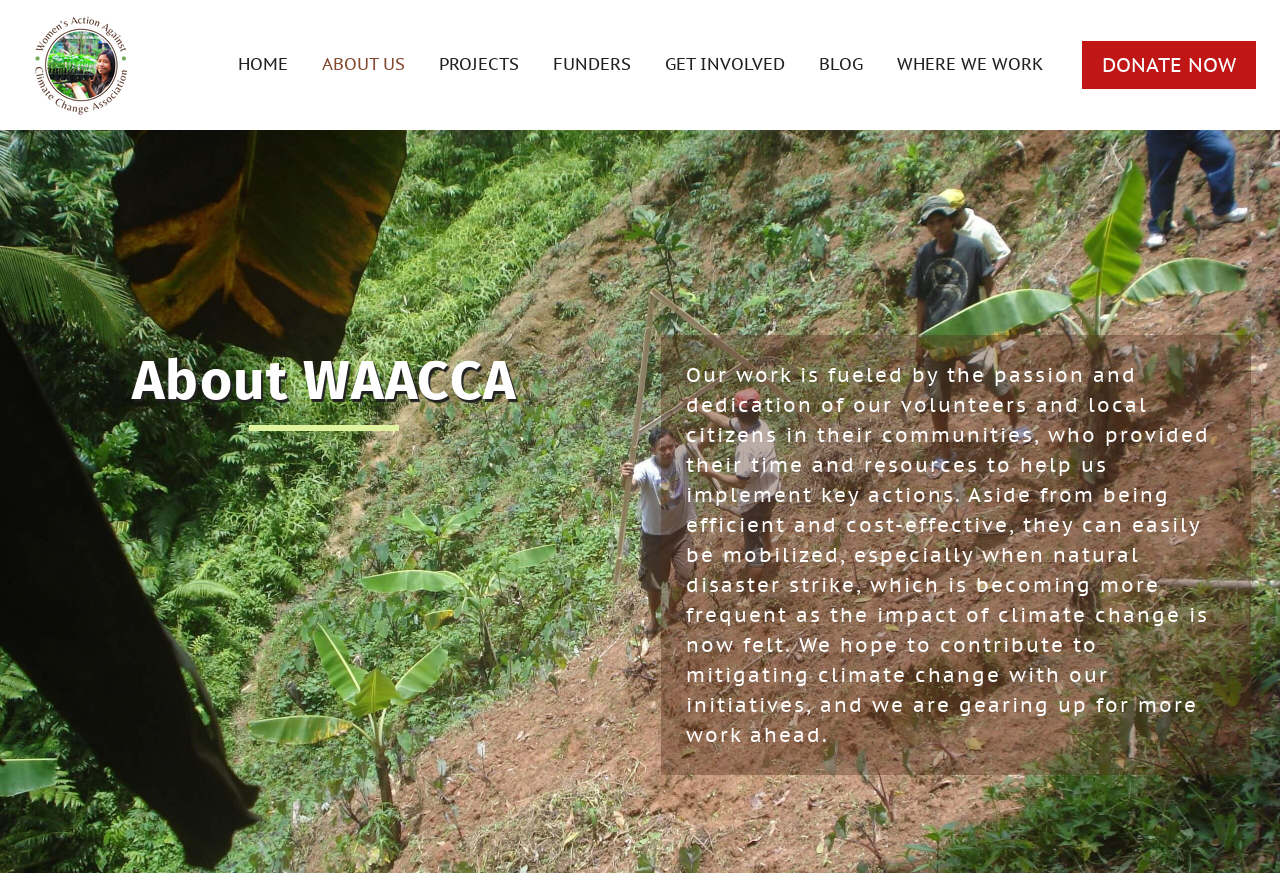From the image, can you give a detailed response to the question below:
What is the location of the 'Donate Now' button?

The 'Donate Now' button is located at the top right corner of the webpage, with a bounding box coordinate of [0.845, 0.047, 0.981, 0.102]. This indicates that the button is positioned at the top right corner of the screen.